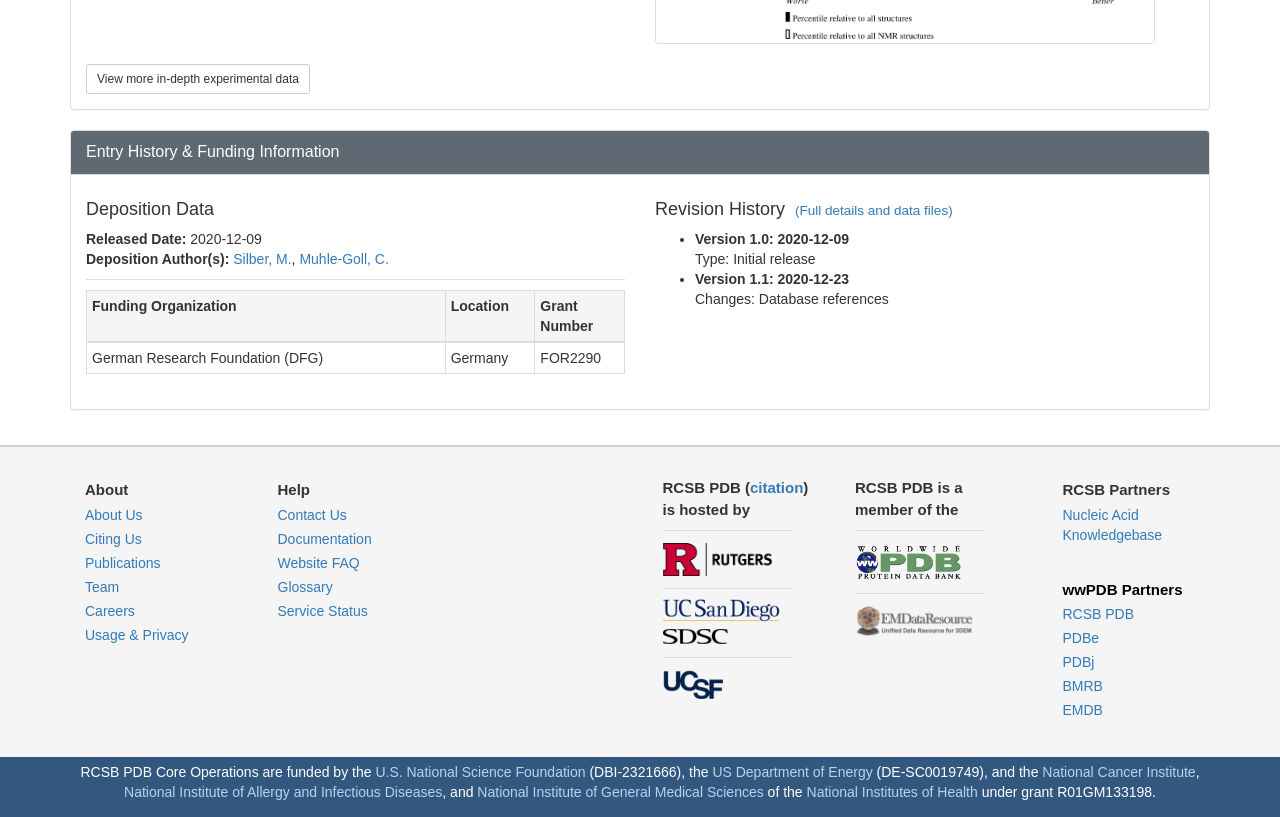What is the revision history?
Can you offer a detailed and complete answer to this question?

The revision history can be found in the 'Revision History' section, which is located below the 'Deposition Data' section. The section lists two versions: 'Version 1.0: 2020-12-09' and 'Version 1.1: 2020-12-23'.